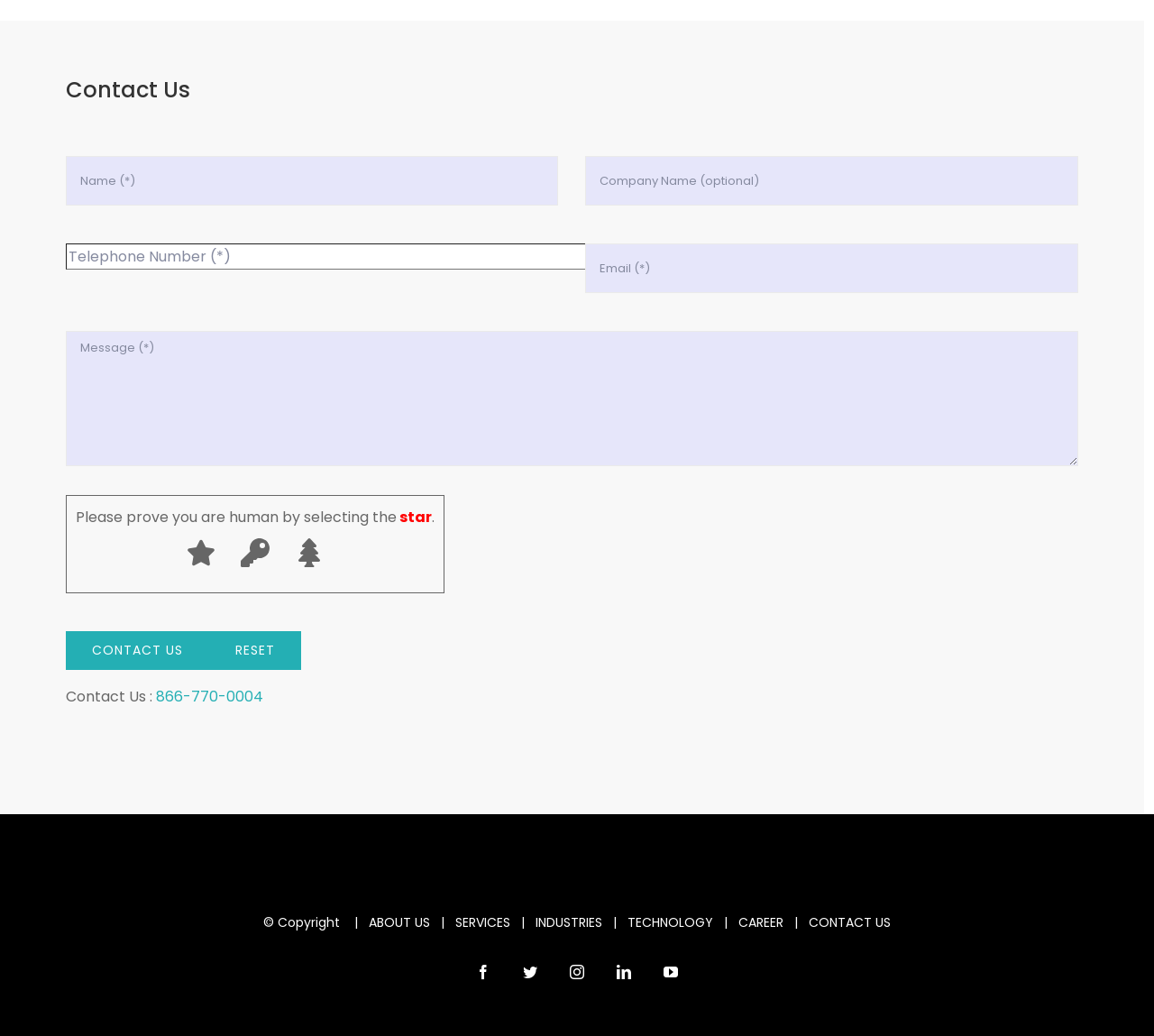Give a succinct answer to this question in a single word or phrase: 
What is the phone number provided on this webpage?

866-770-0004